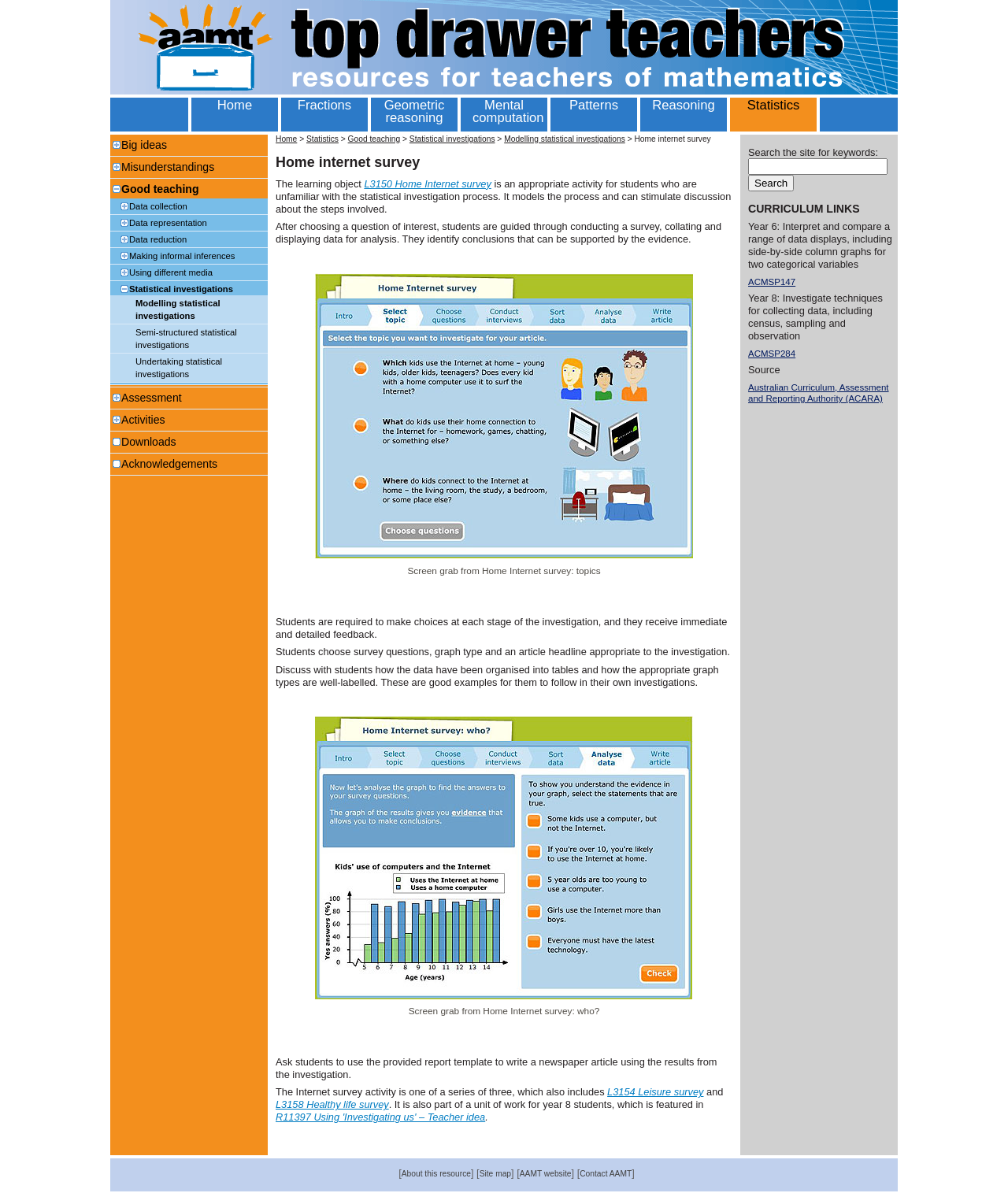Identify the bounding box coordinates of the clickable region necessary to fulfill the following instruction: "Click on the 'Statistics' link". The bounding box coordinates should be four float numbers between 0 and 1, i.e., [left, top, right, bottom].

[0.724, 0.082, 0.81, 0.094]